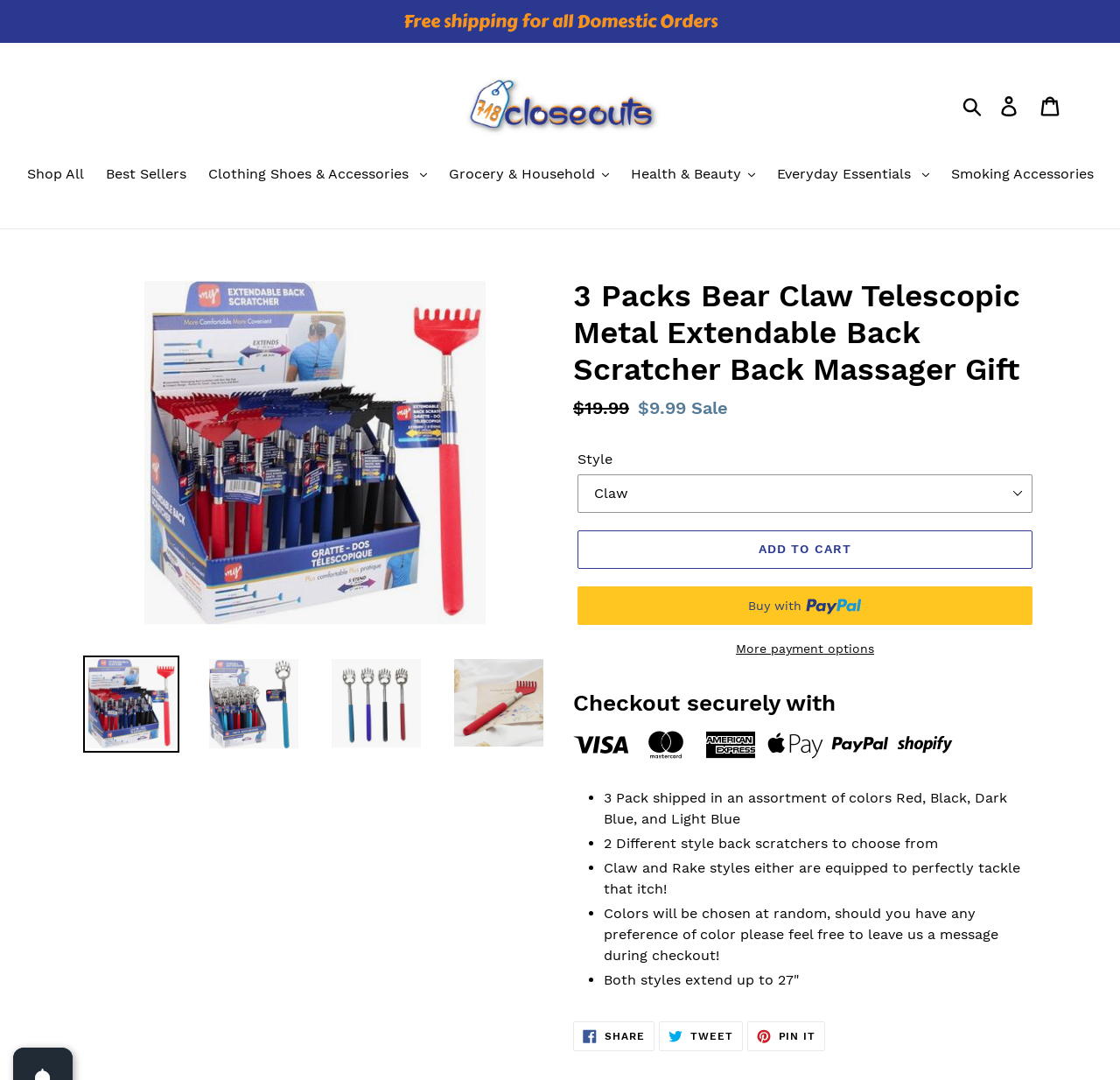How many packs of back scratchers are shipped?
Give a one-word or short-phrase answer derived from the screenshot.

3